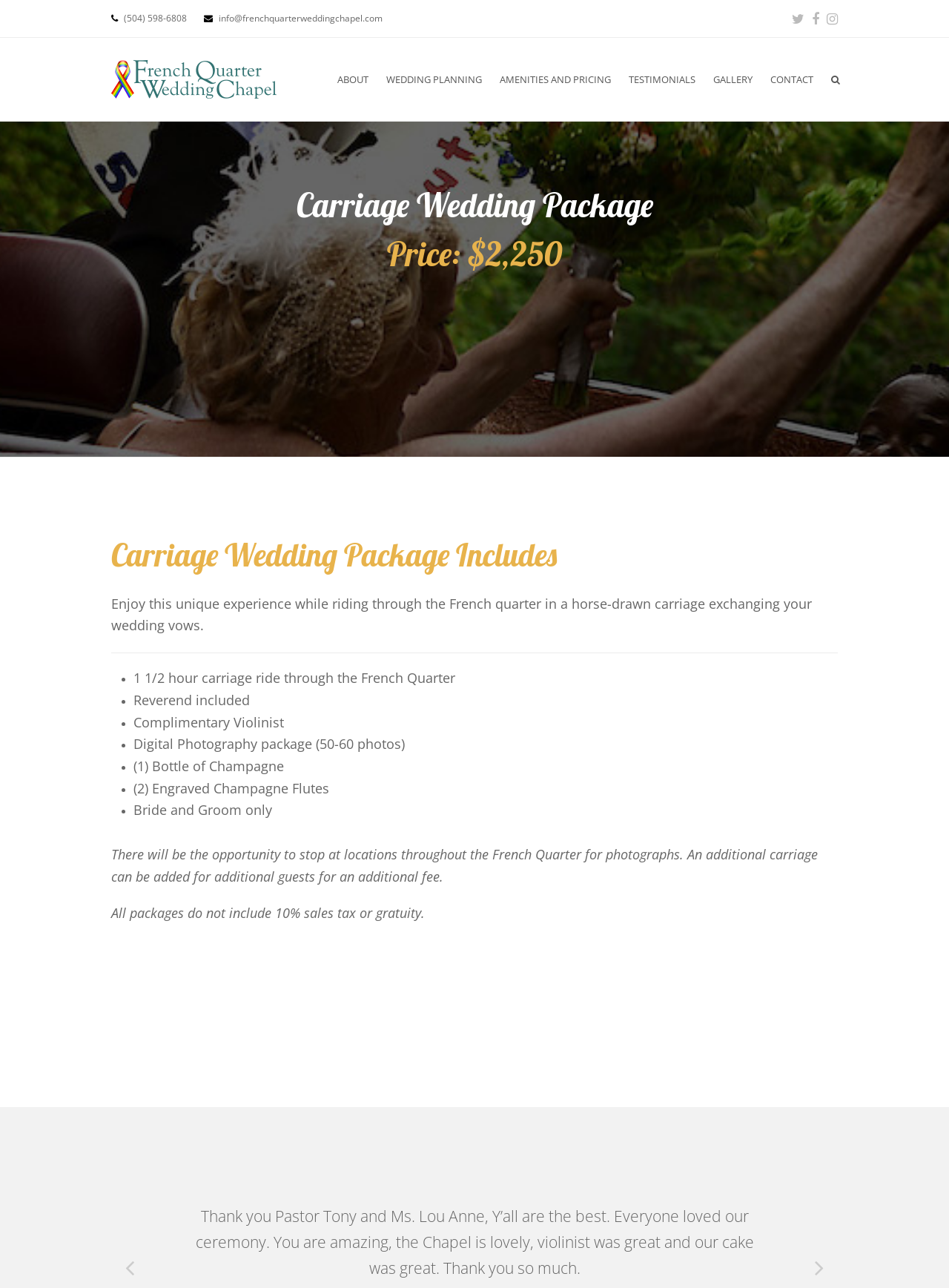Specify the bounding box coordinates of the region I need to click to perform the following instruction: "Explore more packages". The coordinates must be four float numbers in the range of 0 to 1, i.e., [left, top, right, bottom].

[0.383, 0.747, 0.617, 0.791]